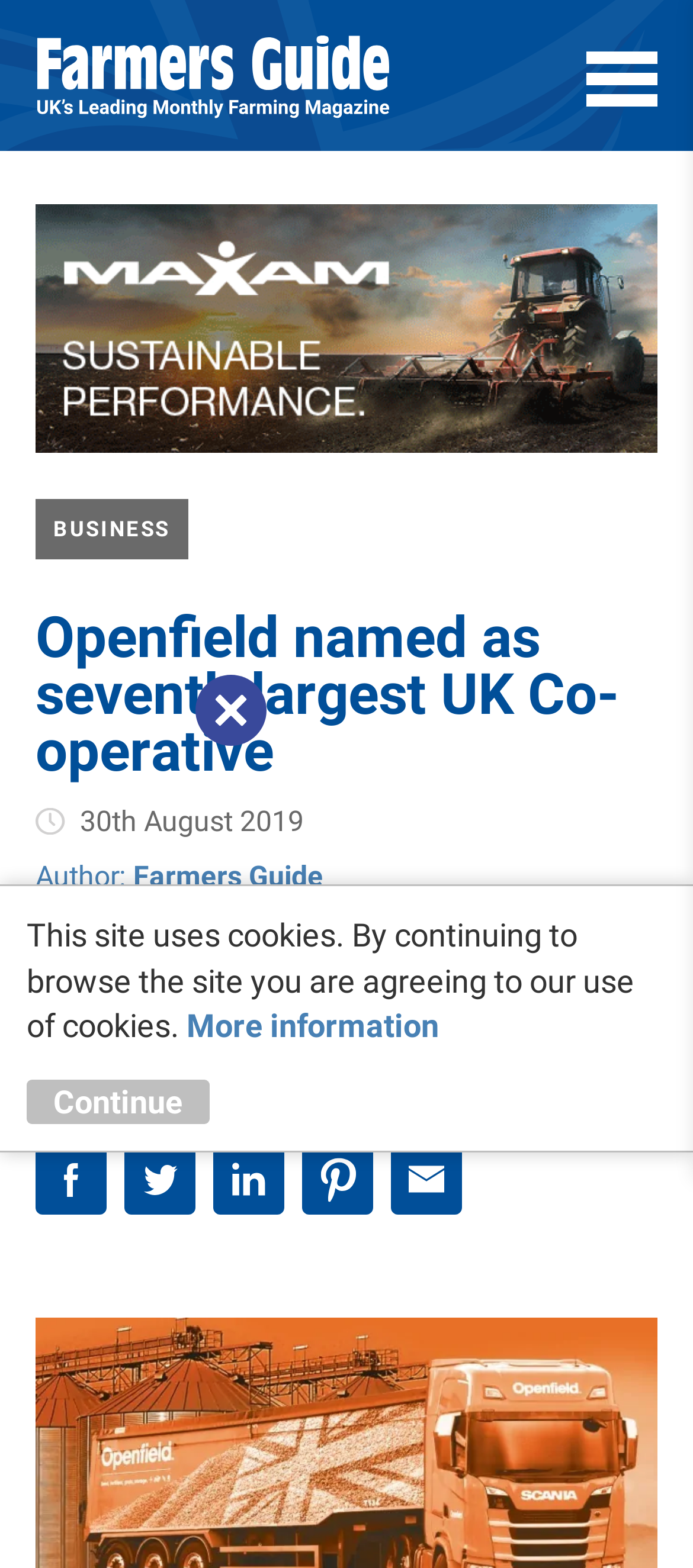Determine the main heading of the webpage and generate its text.

Openfield named as seventh largest UK Co-operative